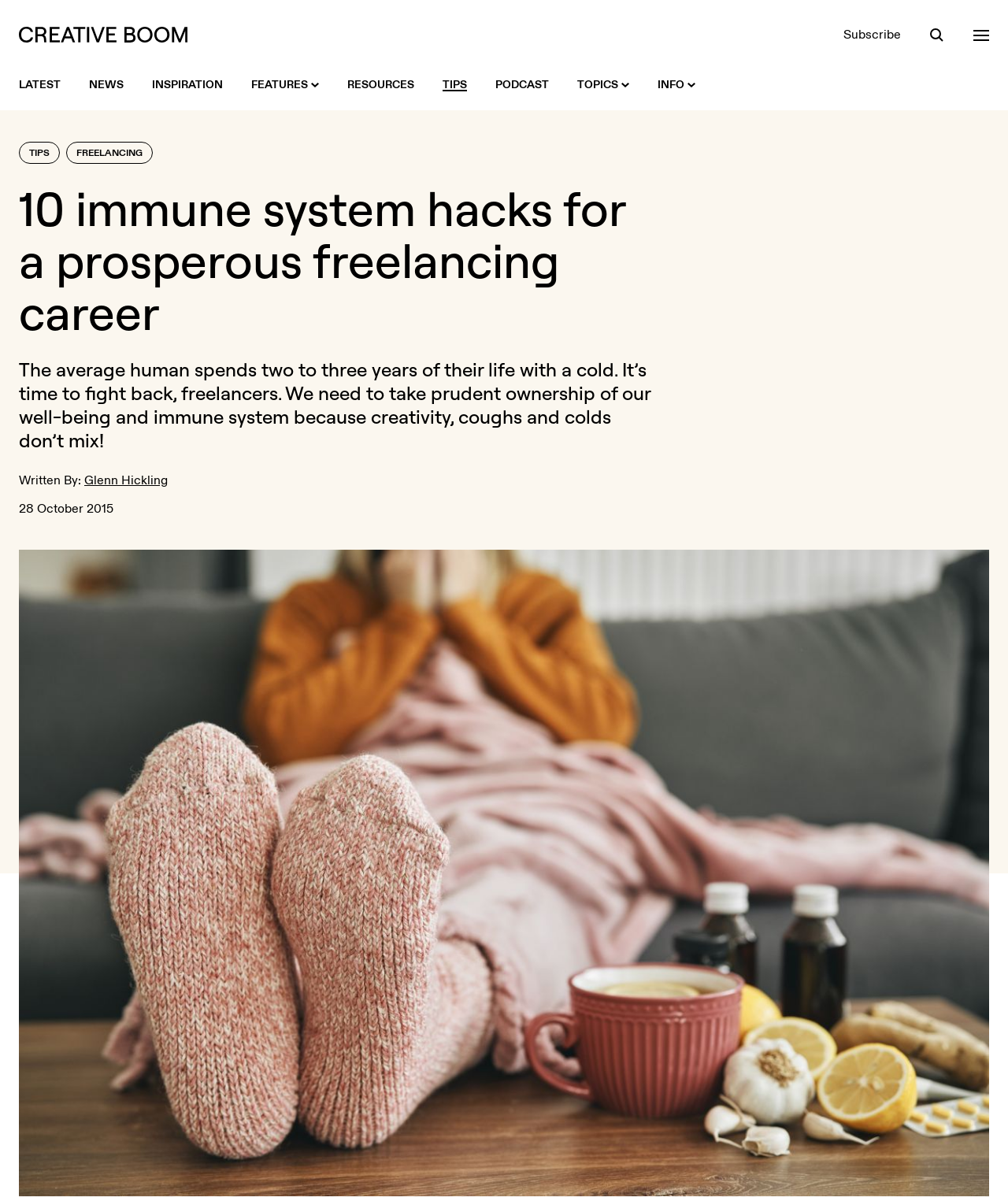Find the bounding box coordinates of the element's region that should be clicked in order to follow the given instruction: "Read the article about immune system hacks". The coordinates should consist of four float numbers between 0 and 1, i.e., [left, top, right, bottom].

[0.019, 0.152, 0.648, 0.282]